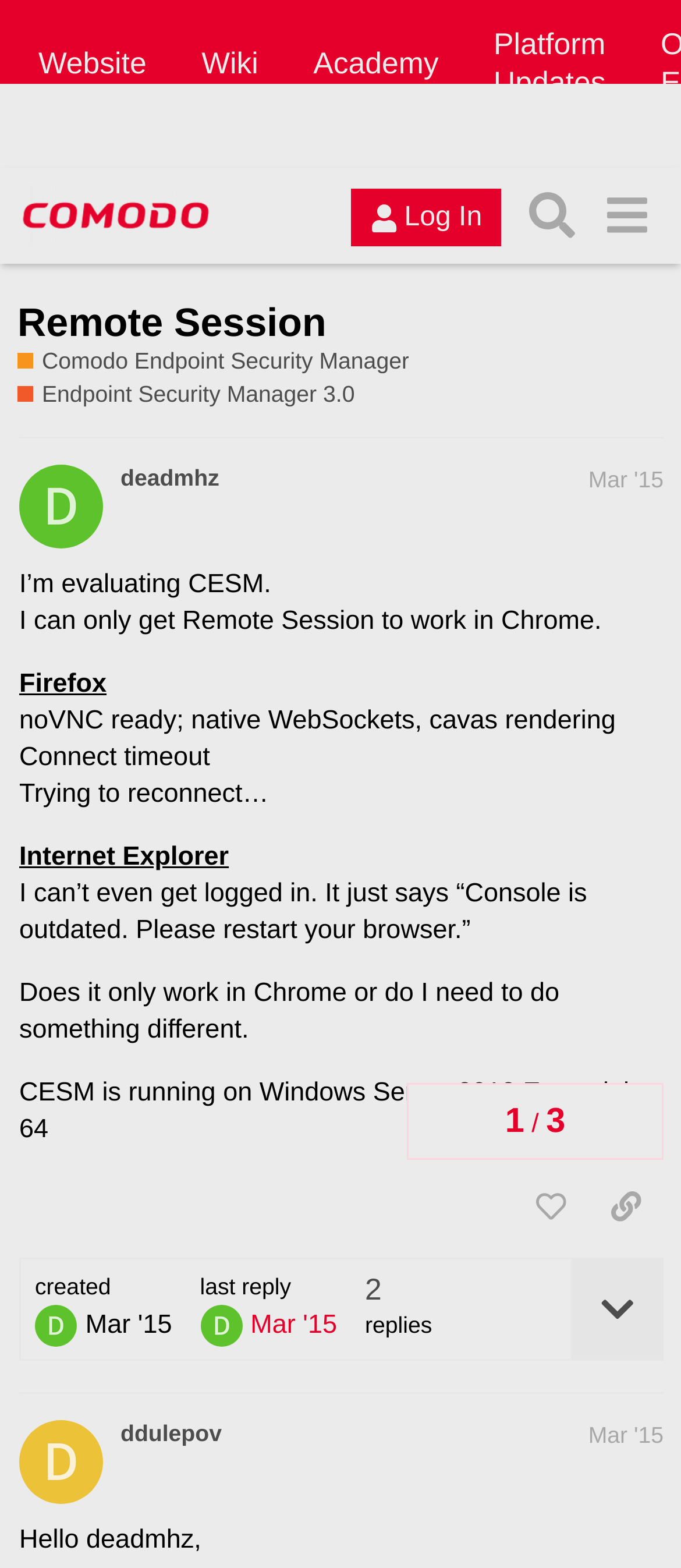Please specify the bounding box coordinates of the element that should be clicked to execute the given instruction: 'Click on the Log In button'. Ensure the coordinates are four float numbers between 0 and 1, expressed as [left, top, right, bottom].

[0.516, 0.121, 0.736, 0.158]